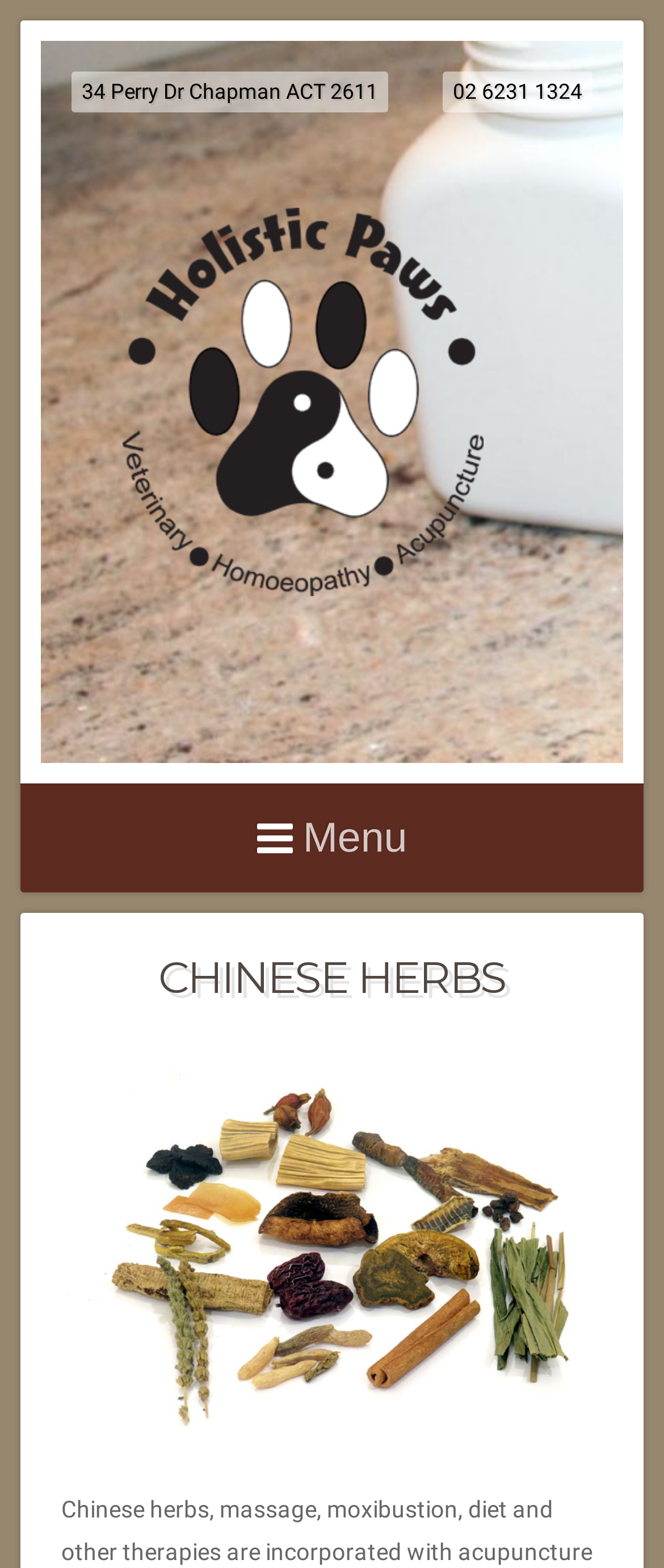Determine the bounding box coordinates of the UI element described by: "parent_node: HOLISTIC PAWS".

[0.185, 0.133, 0.728, 0.38]